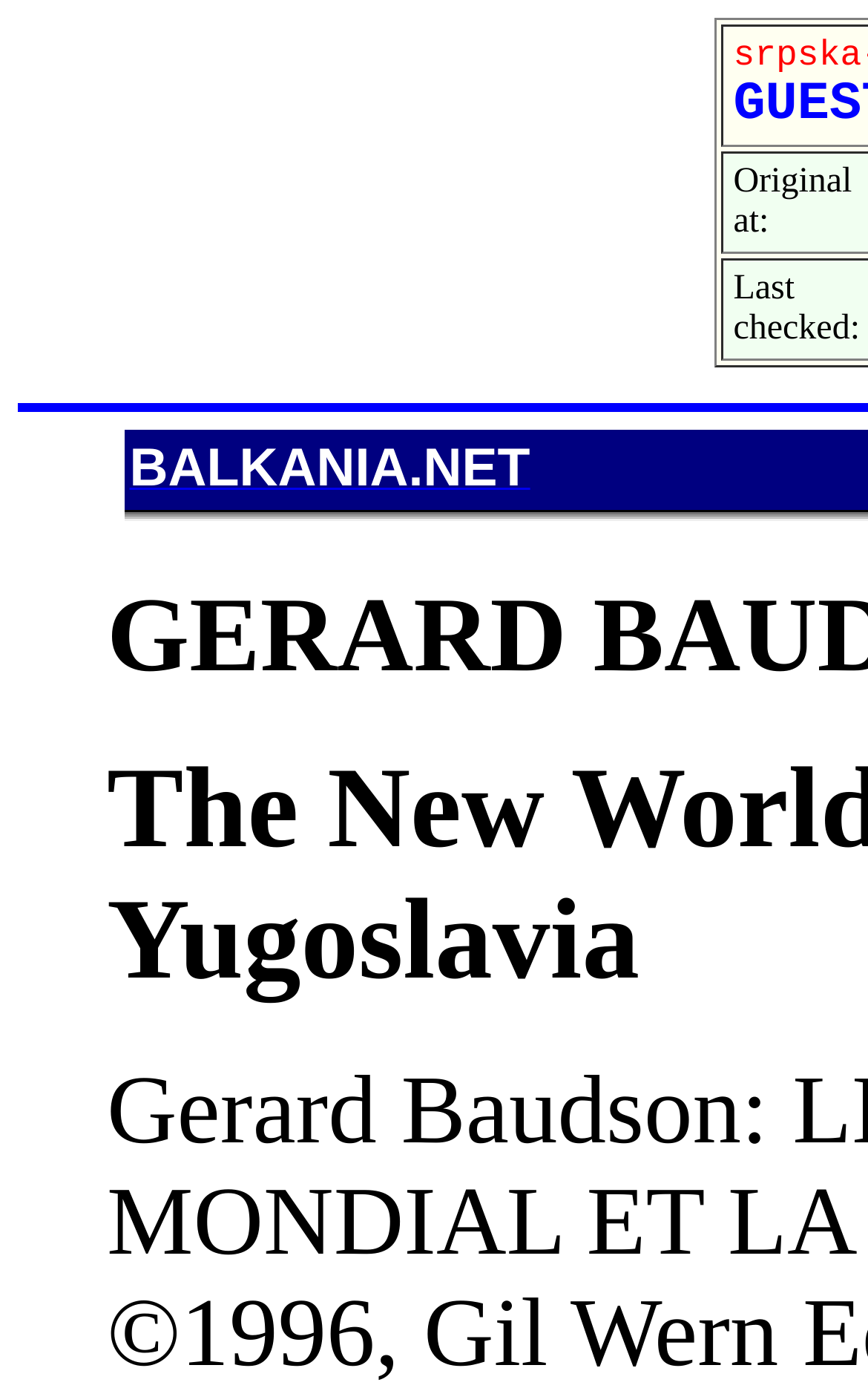Produce a meticulous description of the webpage.

The webpage is about Gerard Baudson's perspective on the New World Order and Yugoslavia. At the top-left corner, there is a table cell containing the text "BALKANIA.NET" and a series of small images, likely icons or logos, arranged horizontally next to each other. Below the text "BALKANIA.NET" is a link with the same text. The layout suggests that this section may be a header or a navigation menu.